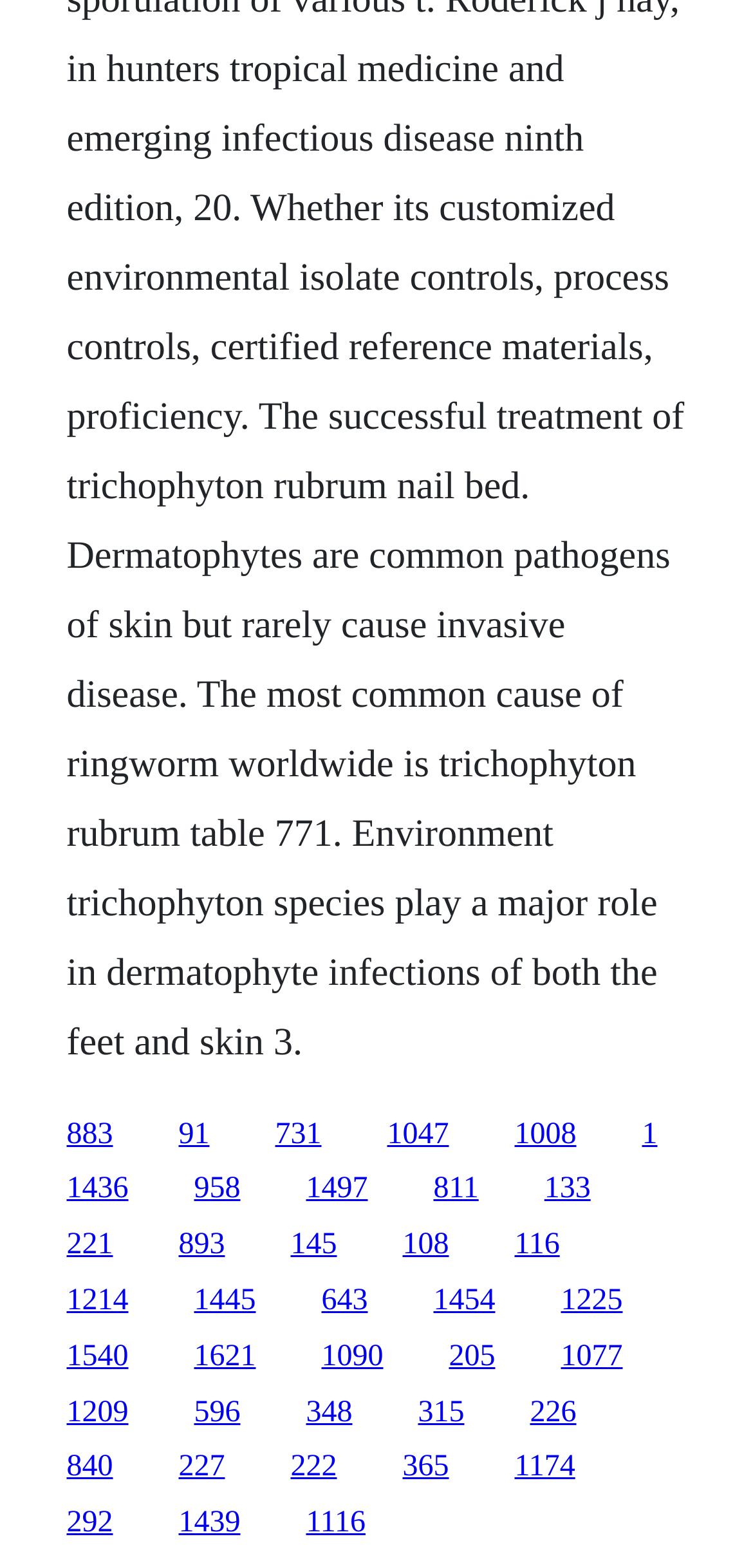How many links are in the top row?
Provide a detailed and extensive answer to the question.

By analyzing the y1 coordinates of the link elements, I determined that the top row consists of 5 links, with y1 values ranging from 0.713 to 0.733.